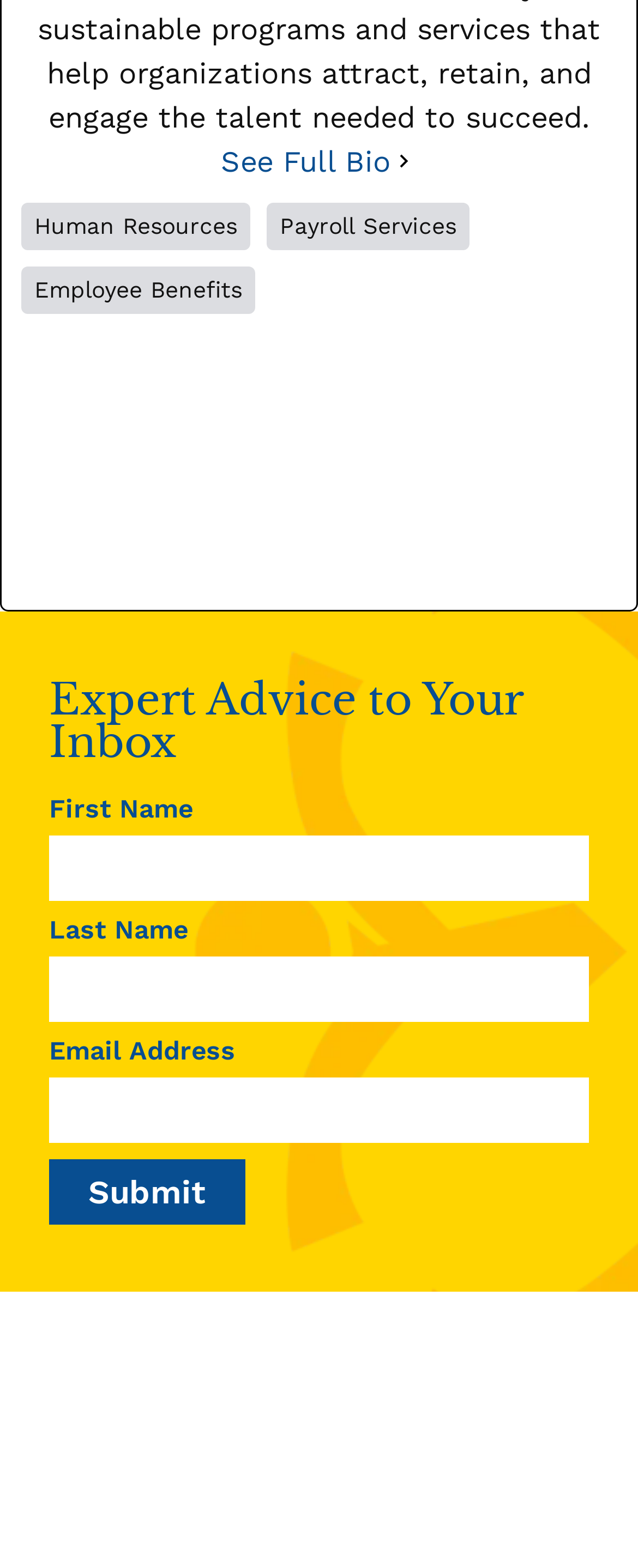Is the 'Email Address' field required?
Refer to the screenshot and answer in one word or phrase.

Yes